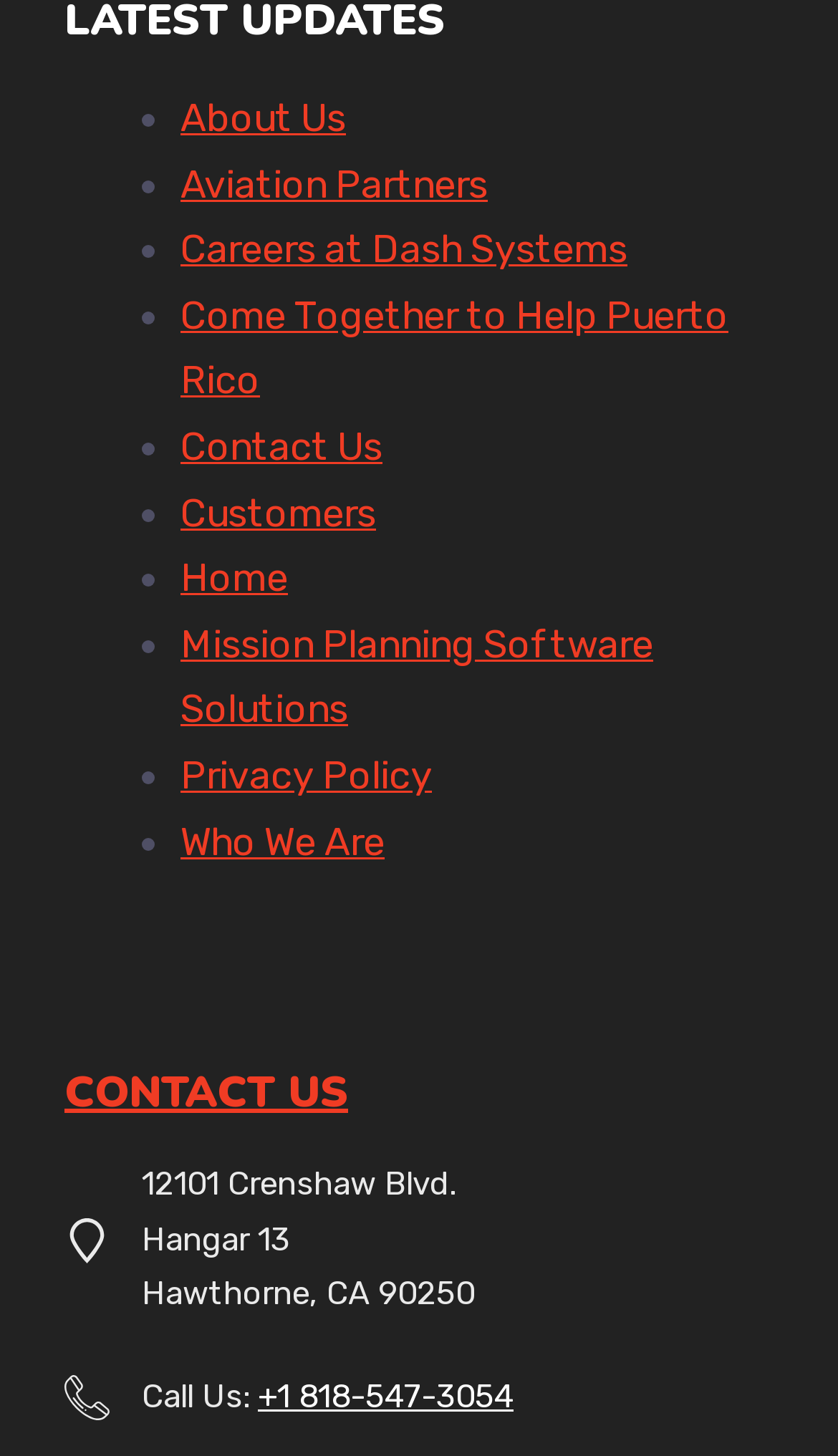What is the company's address?
Please answer using one word or phrase, based on the screenshot.

12101 Crenshaw Blvd.